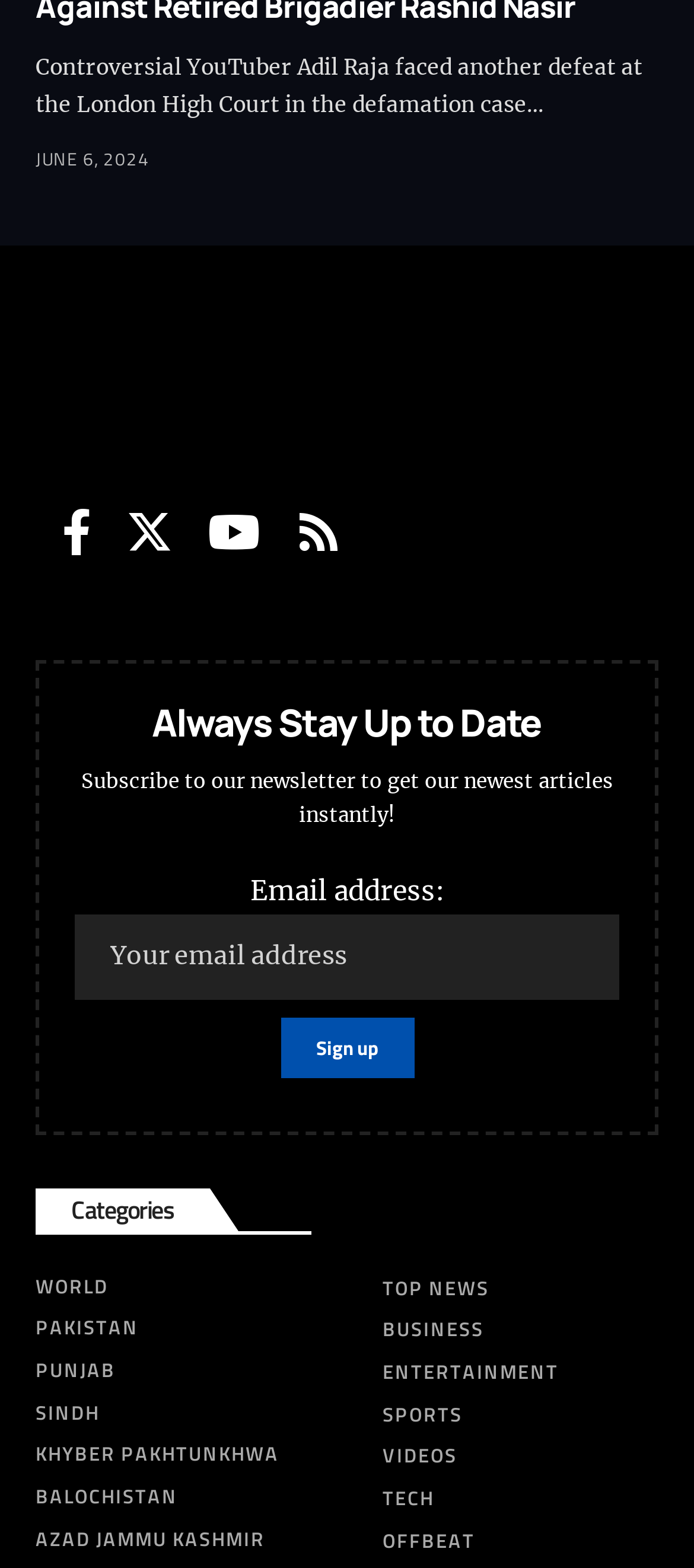Pinpoint the bounding box coordinates of the clickable element to carry out the following instruction: "Subscribe to the newsletter."

[0.108, 0.583, 0.892, 0.637]